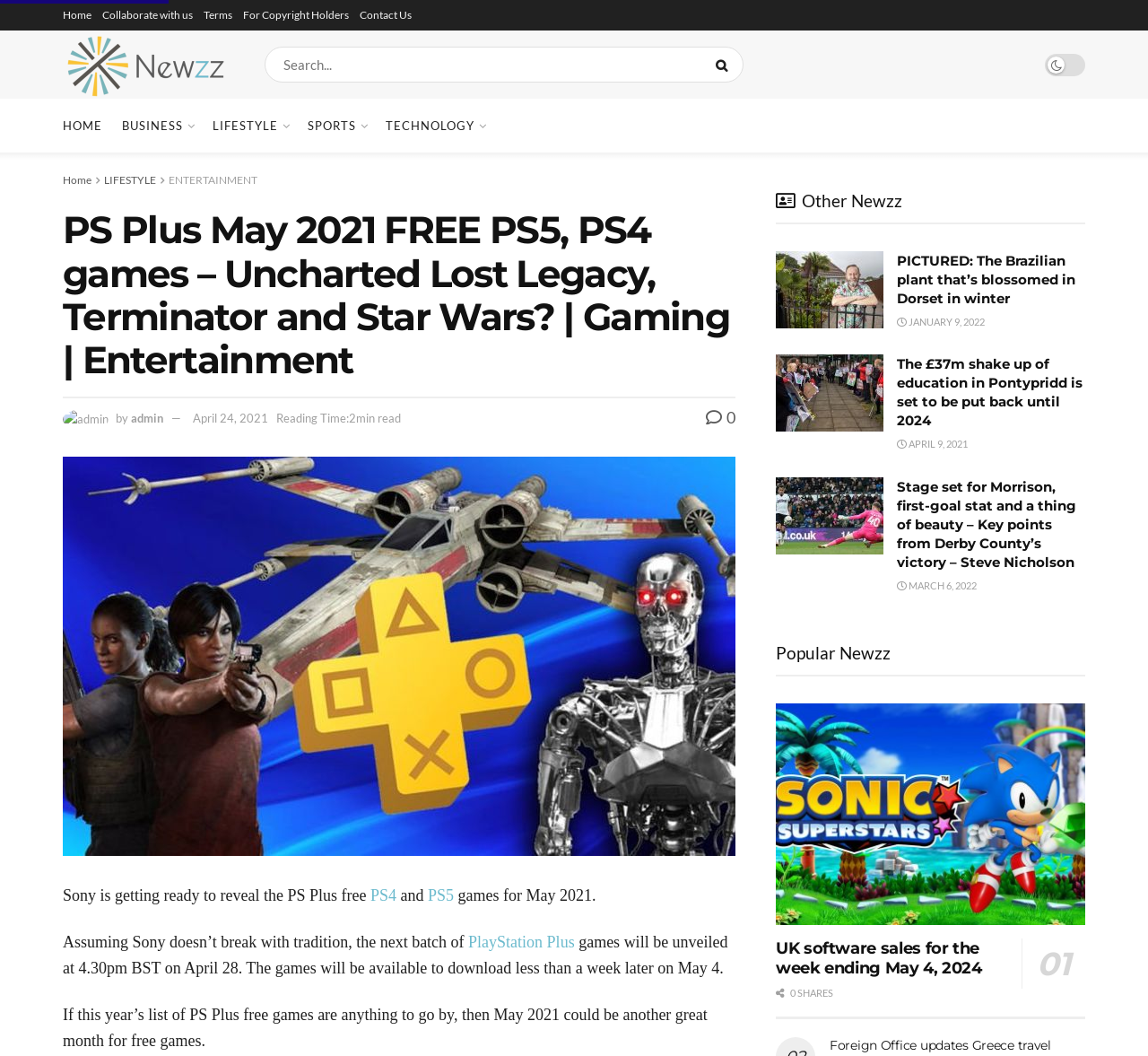Generate a detailed explanation of the webpage's features and information.

This webpage is about gaming news, specifically discussing the upcoming free games for PlayStation Plus (PS Plus) in May 2021. At the top, there are several links to different sections of the website, including "Home", "Collaborate with us", "Terms", and "Contact Us". Below these links, there is a search bar and a button with a magnifying glass icon.

The main content of the page is divided into two sections. The first section has a heading that reads "PS Plus May 2021 FREE PS5, PS4 games – Uncharted Lost Legacy, Terminator and Star Wars? | Gaming | Entertainment". Below this heading, there is an image, followed by the author's name and a timestamp. The article discusses the upcoming free games for PS Plus in May 2021, mentioning that Sony will reveal the games on April 28.

The second section is a list of other news articles, labeled as "Other Newzz". There are three articles, each with a heading, an image, and a timestamp. The articles appear to be unrelated to the main topic of PS Plus free games, with one discussing a Brazilian plant blooming in Dorset, another about education in Pontypridd, and a third about Derby County's victory.

To the right of the main content, there is a section labeled "Popular Newzz", which lists several more news articles, including one about UK software sales. At the bottom of the page, there is a link to share the article on social media.